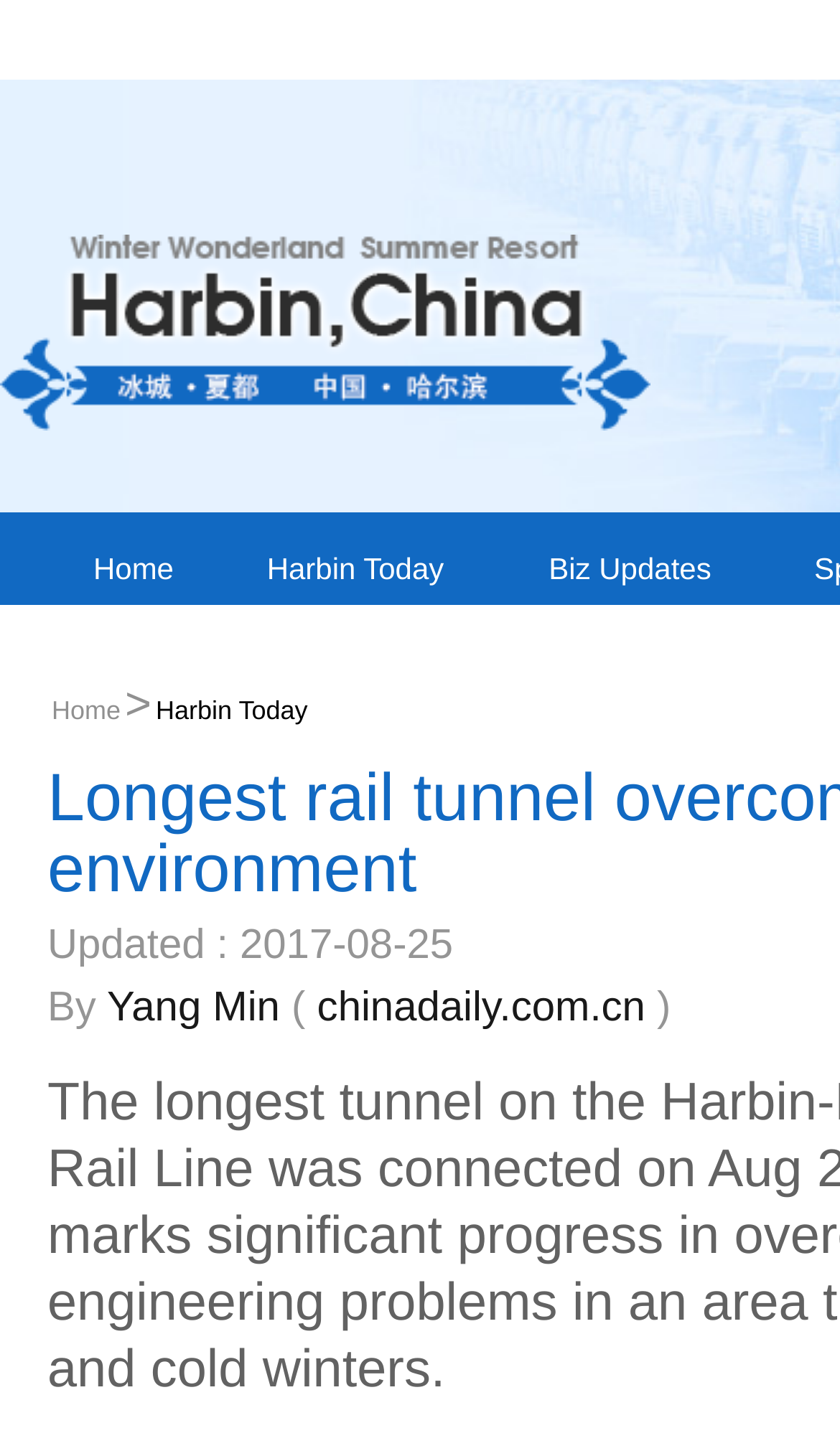Determine the bounding box coordinates for the HTML element described here: "Sitemap".

None